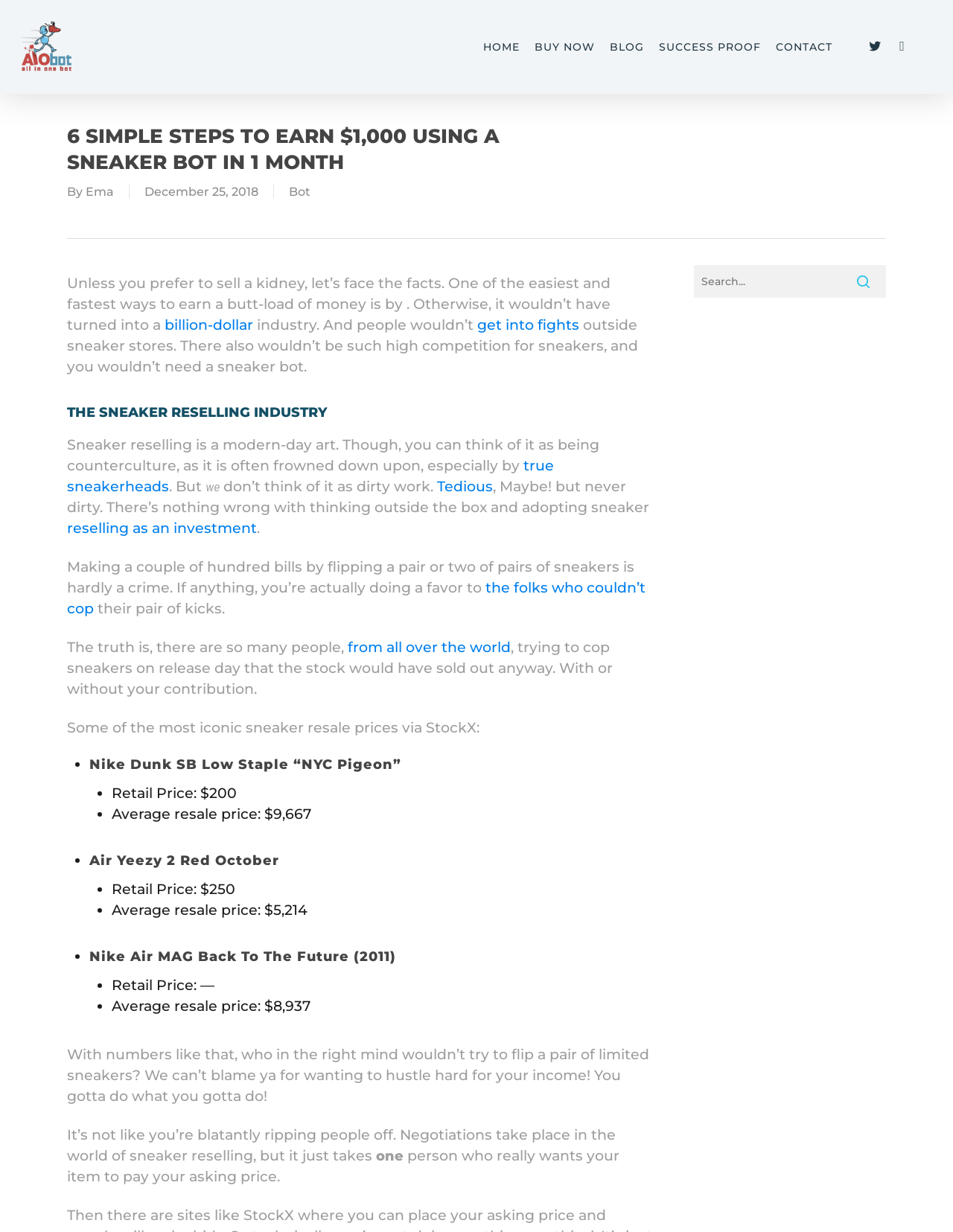Determine the bounding box coordinates of the clickable region to carry out the instruction: "Read more about Dave Clark".

None